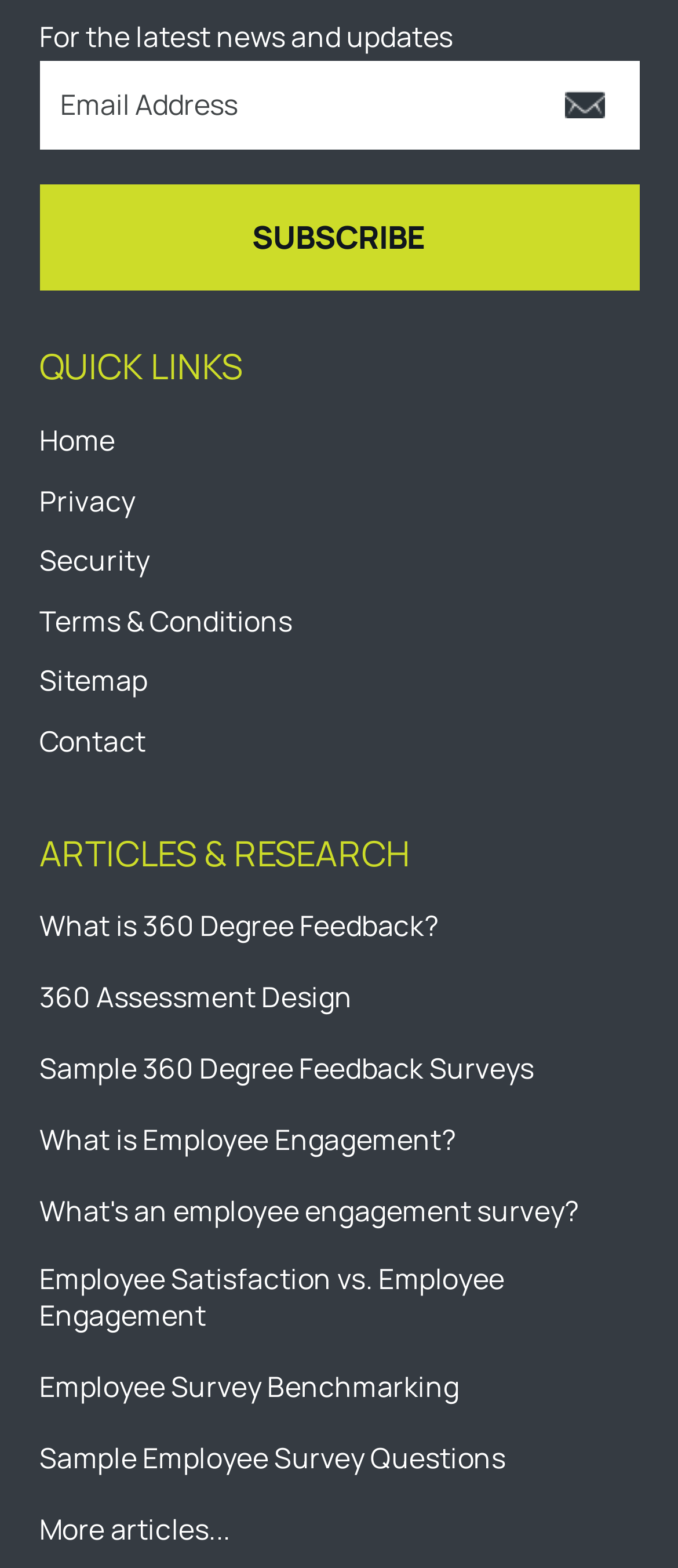How many articles are listed?
Refer to the screenshot and answer in one word or phrase.

9